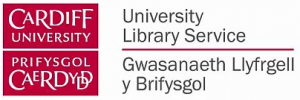Capture every detail in the image and describe it fully.

The image features the official logo of Cardiff University's Library Service, presented in a dual-language format. The logo prominently displays "CARDIFF UNIVERSITY" and "PRIFYSGOL CAERDYDD" in bold, white lettering against a red background. Directly below is the phrase "University Library Service," accompanied by its Welsh counterpart, "Gwasanaeth Llyfrgell y Brifysgol," separated by a horizontal line. This logo symbolizes the institution's commitment to providing educational resources and services, while also reflecting its bilingual identity and dedication to inclusivity in Wales.